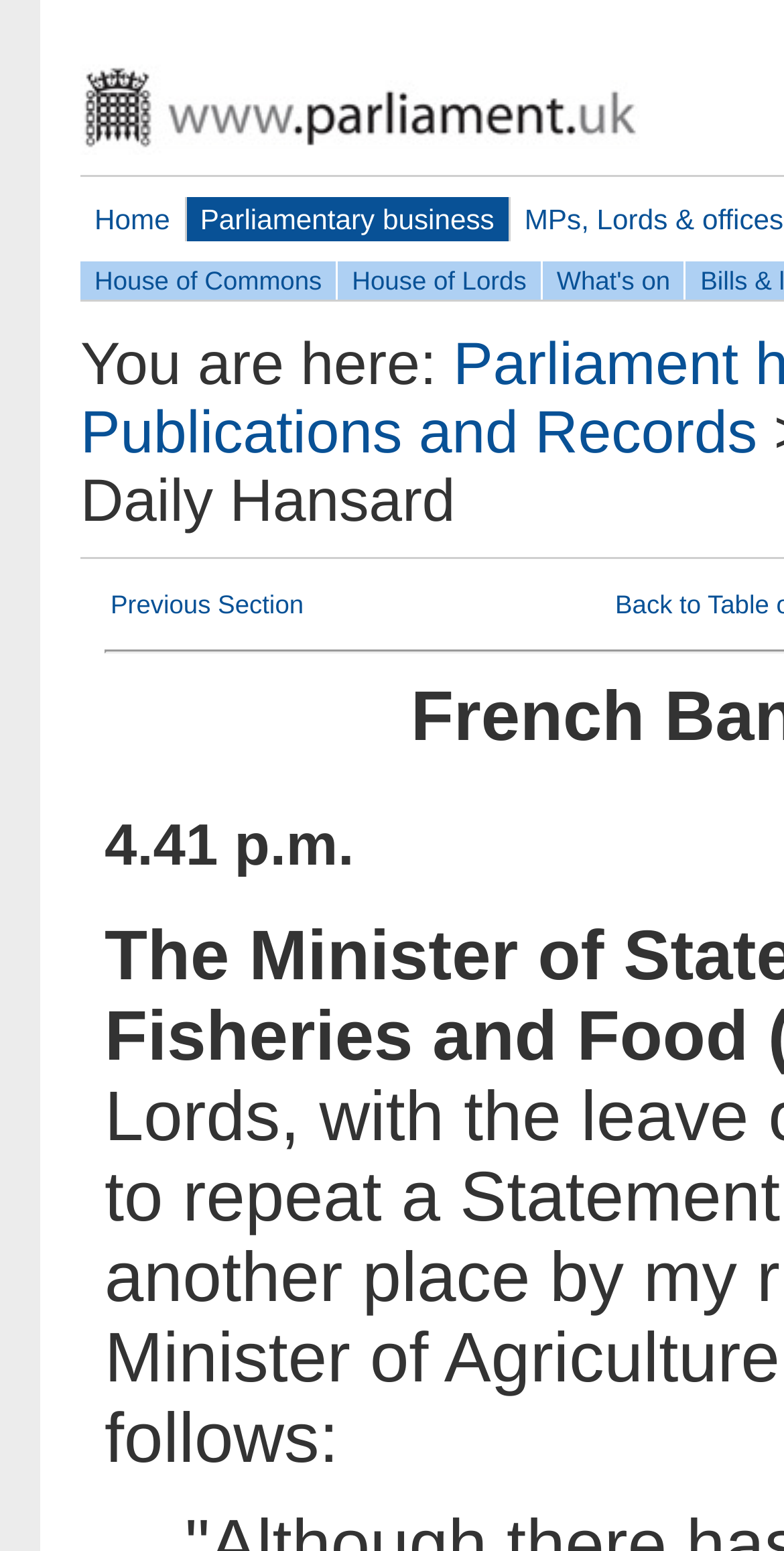Determine the bounding box coordinates of the clickable element necessary to fulfill the instruction: "check daily Hansard". Provide the coordinates as four float numbers within the 0 to 1 range, i.e., [left, top, right, bottom].

[0.103, 0.302, 0.581, 0.344]